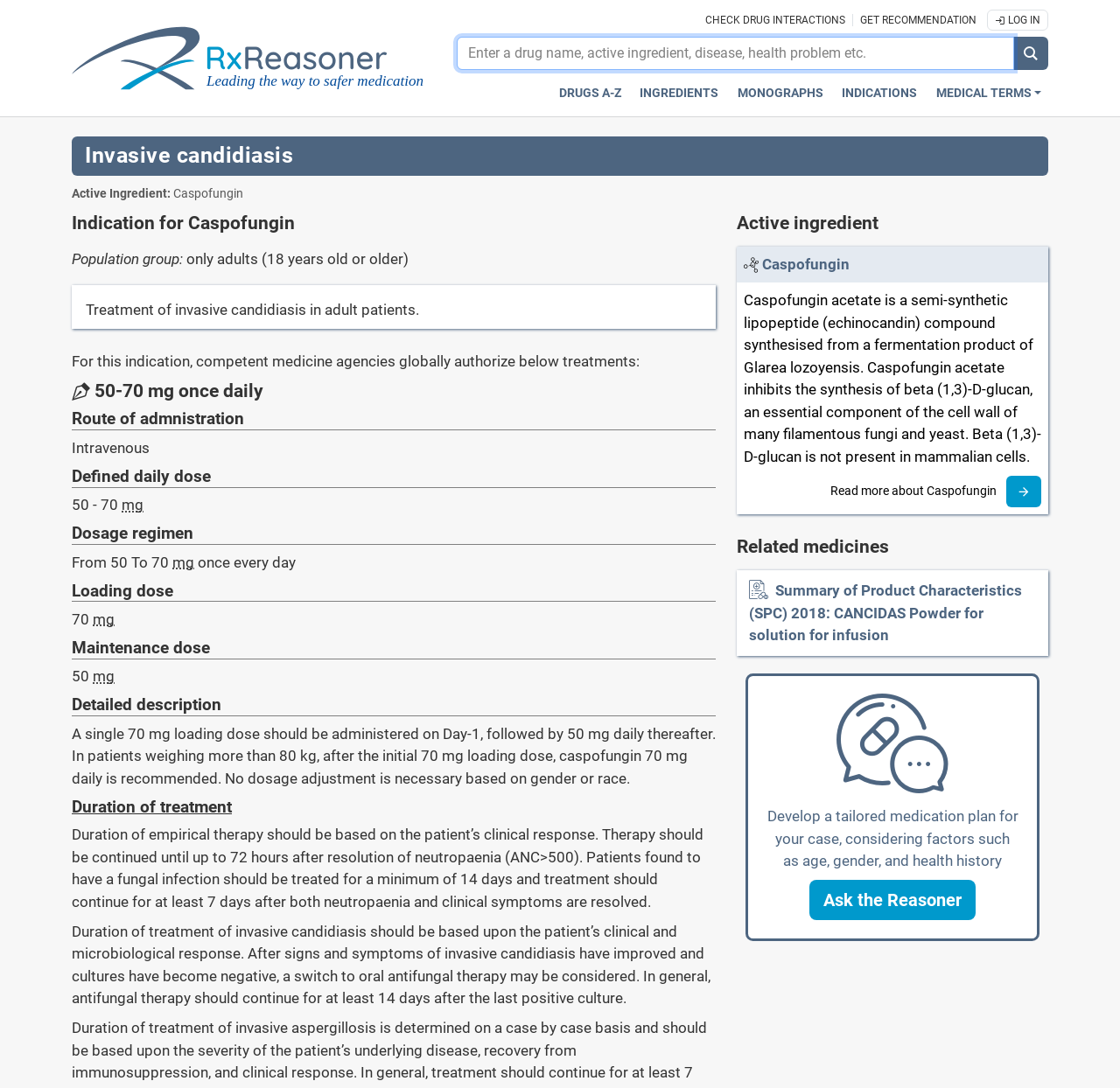What is the route of administration for Caspofungin?
Using the image provided, answer with just one word or phrase.

Intravenous